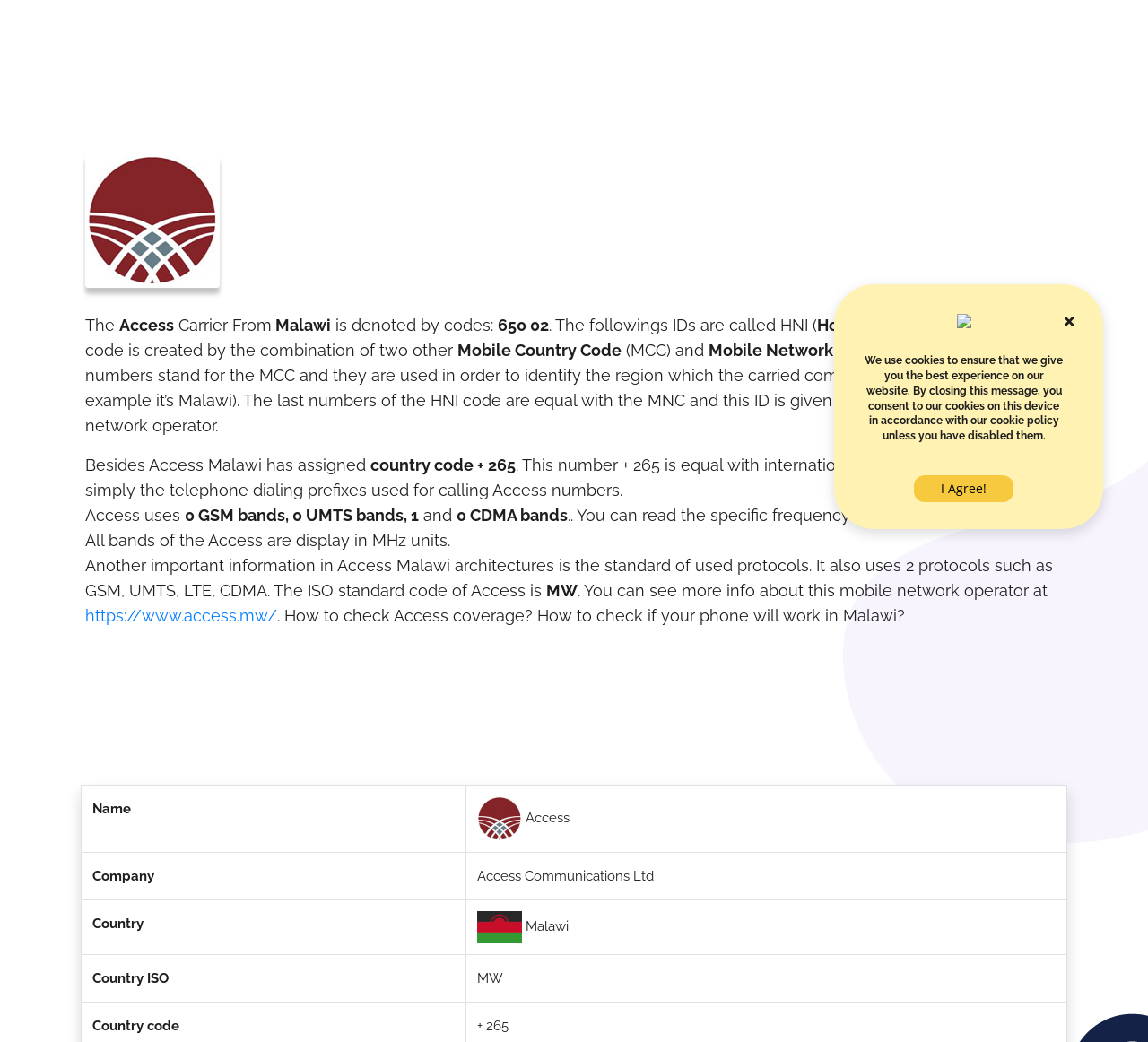Based on the element description "I Agree!", predict the bounding box coordinates of the UI element.

[0.796, 0.456, 0.883, 0.482]